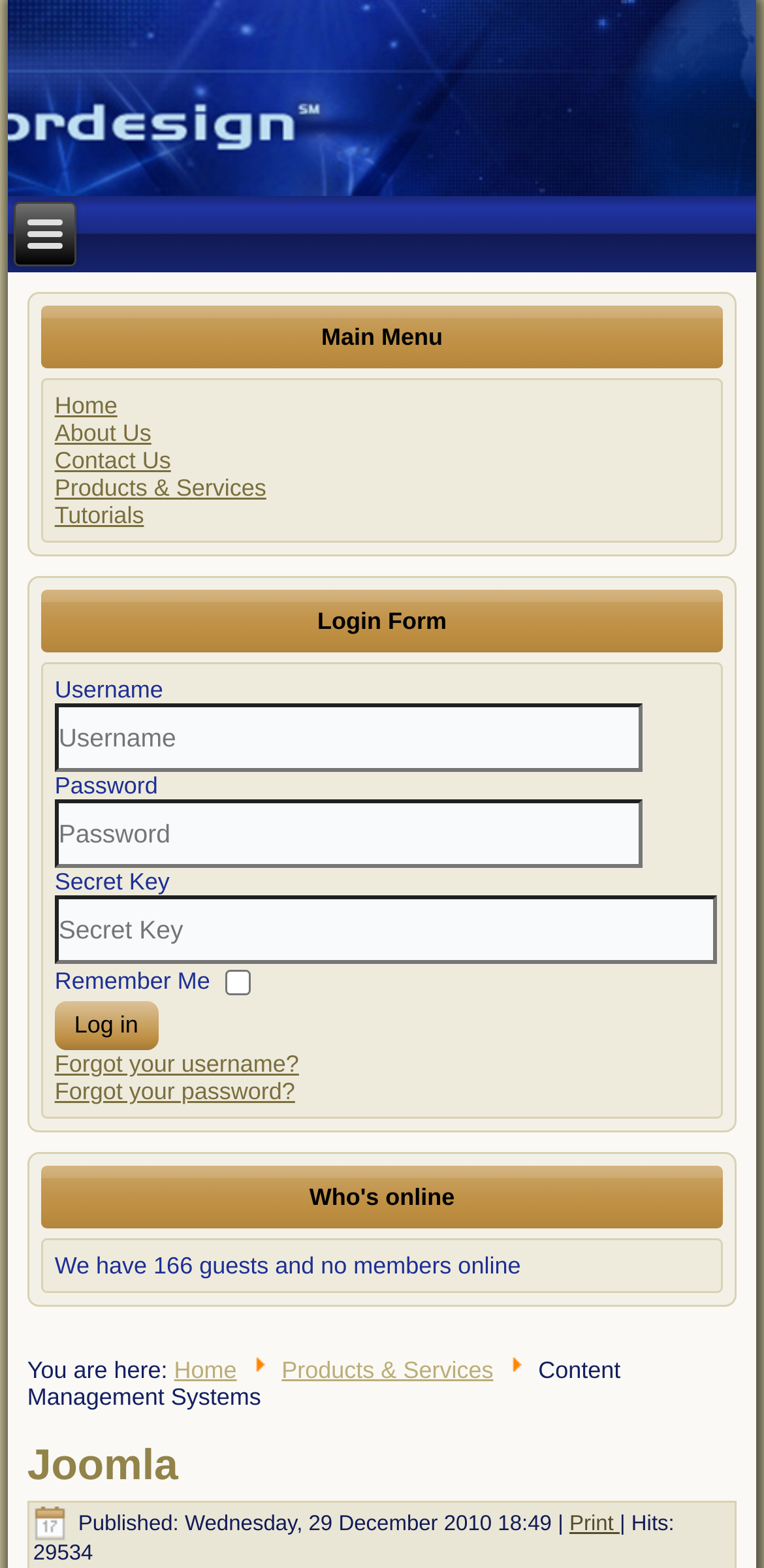Create a detailed summary of all the visual and textual information on the webpage.

The webpage is about Content Management Systems, with a main menu at the top featuring links to Home, About Us, Contact Us, Products & Services, and Tutorials. Below the main menu, there is a login form with fields for Username, Password, and Secret Key, along with a Remember Me checkbox and a Log in button. 

To the right of the login form, there are links to Forgot your username? and Forgot your password?. 

Further down, there is a section titled "Who's online" which displays the number of guests and members online. 

Below this section, there is an article with a breadcrumb trail showing the current location, starting with Home and ending with Content Management Systems. 

The main content of the article is about Joomla, with a heading and a link to Joomla. The article also displays the publication date and time, and offers options to print the article or view the number of hits.